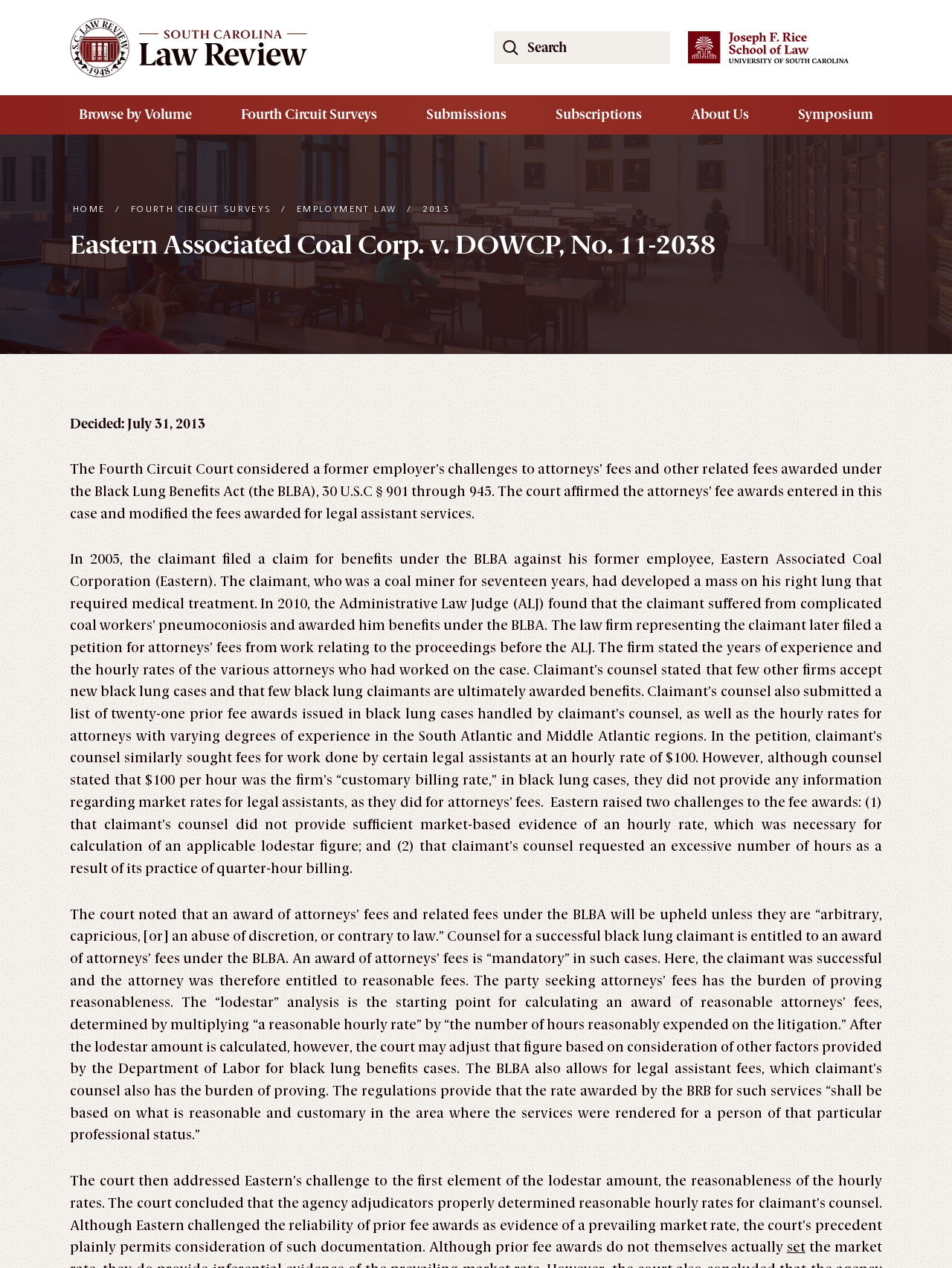Identify the bounding box coordinates of the region that needs to be clicked to carry out this instruction: "Go to Fourth Circuit Surveys". Provide these coordinates as four float numbers ranging from 0 to 1, i.e., [left, top, right, bottom].

[0.247, 0.075, 0.402, 0.106]